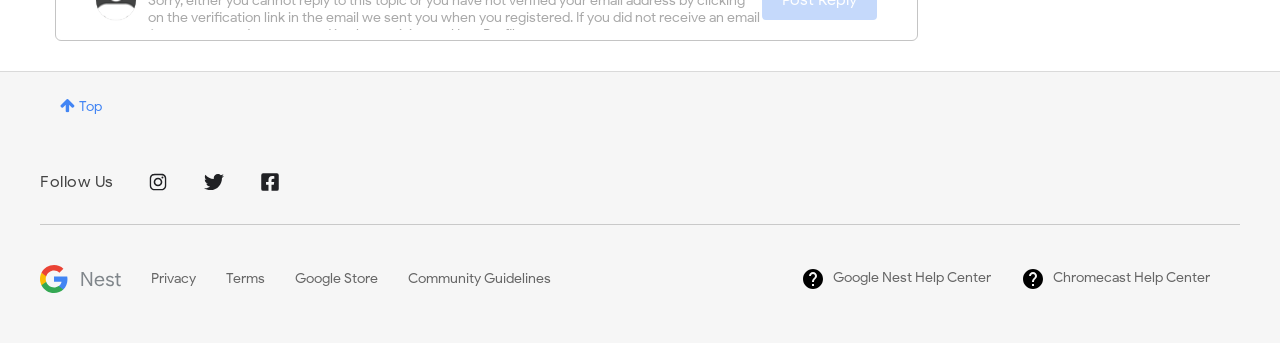Answer this question in one word or a short phrase: How many links are there under 'Follow Us'?

3